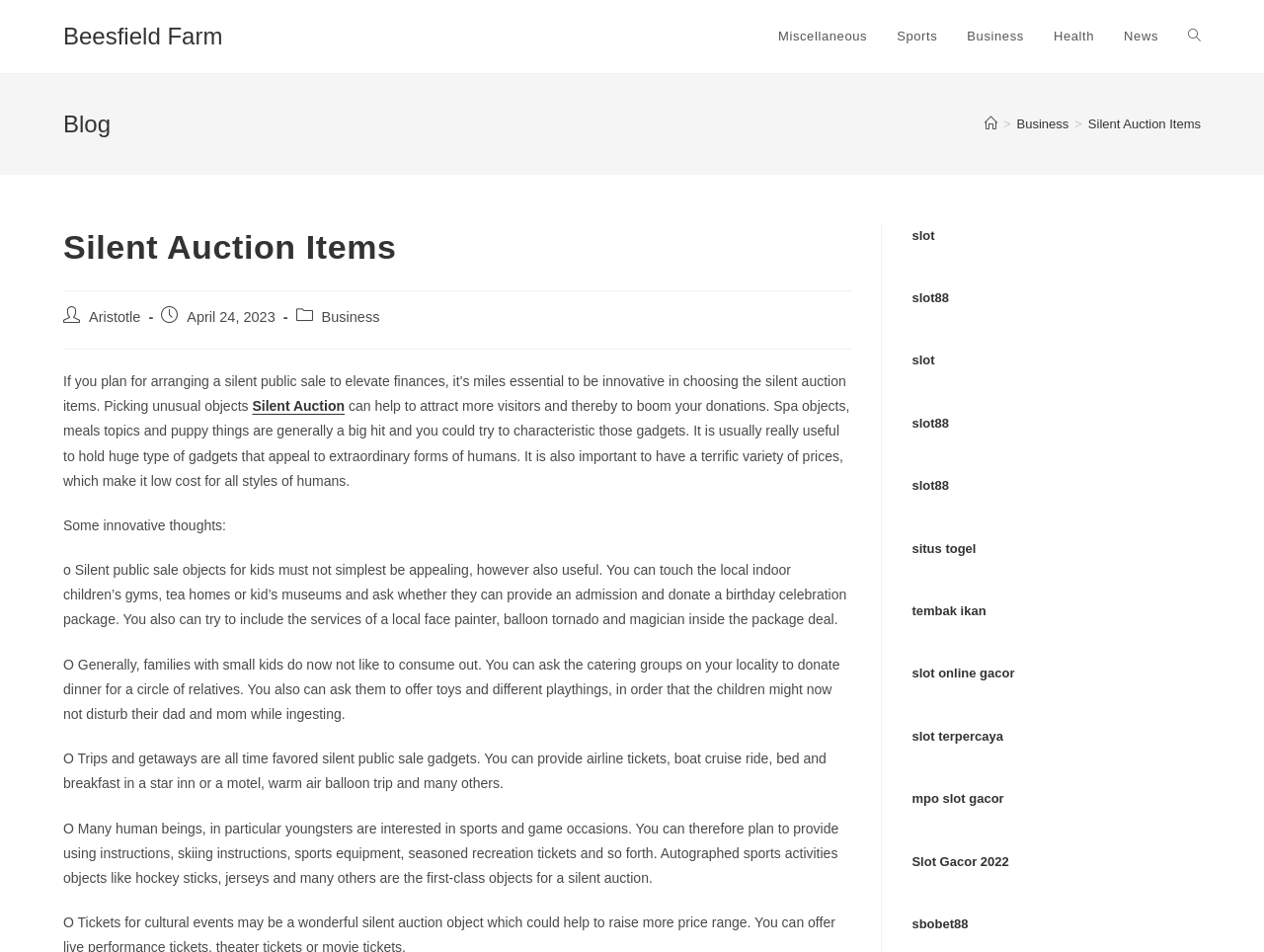Who is the author of the current post? Using the information from the screenshot, answer with a single word or phrase.

Aristotle